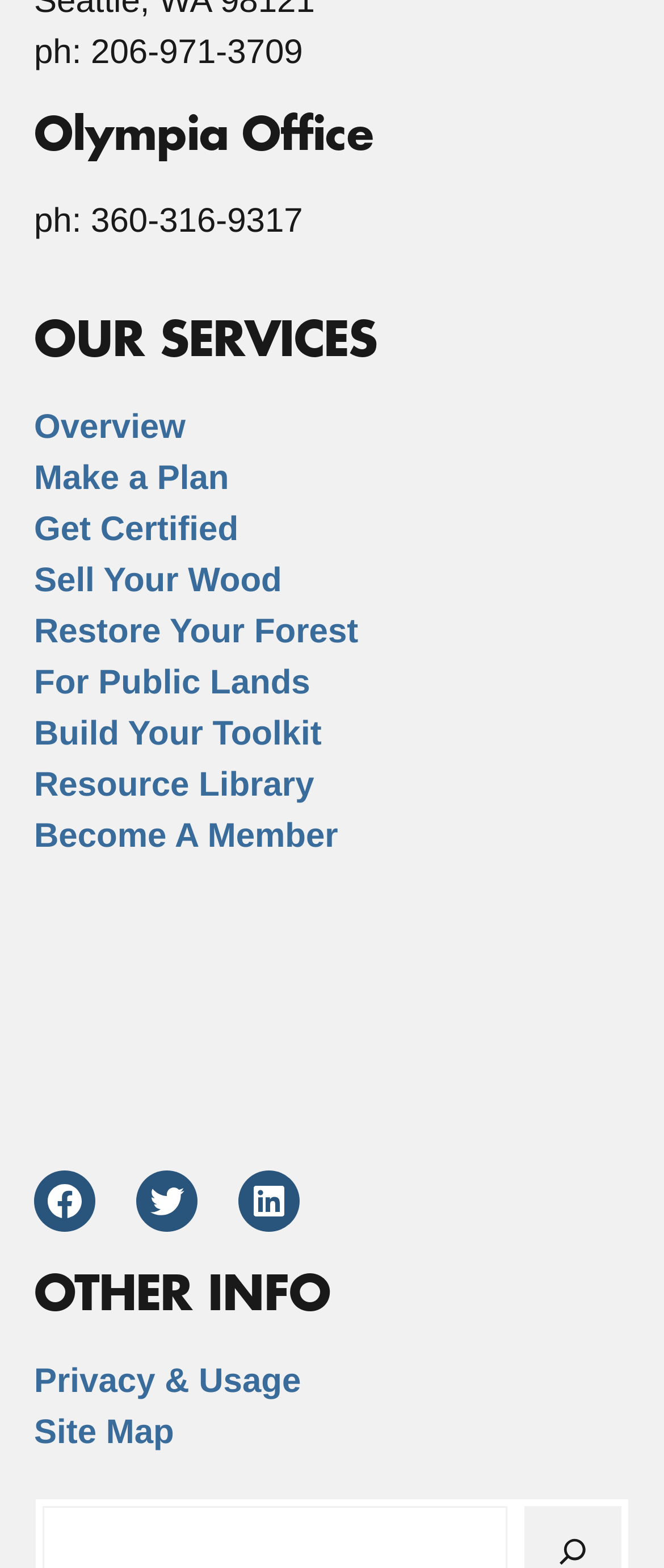Please identify the bounding box coordinates of the area that needs to be clicked to fulfill the following instruction: "Visit Facebook page."

[0.051, 0.746, 0.144, 0.785]